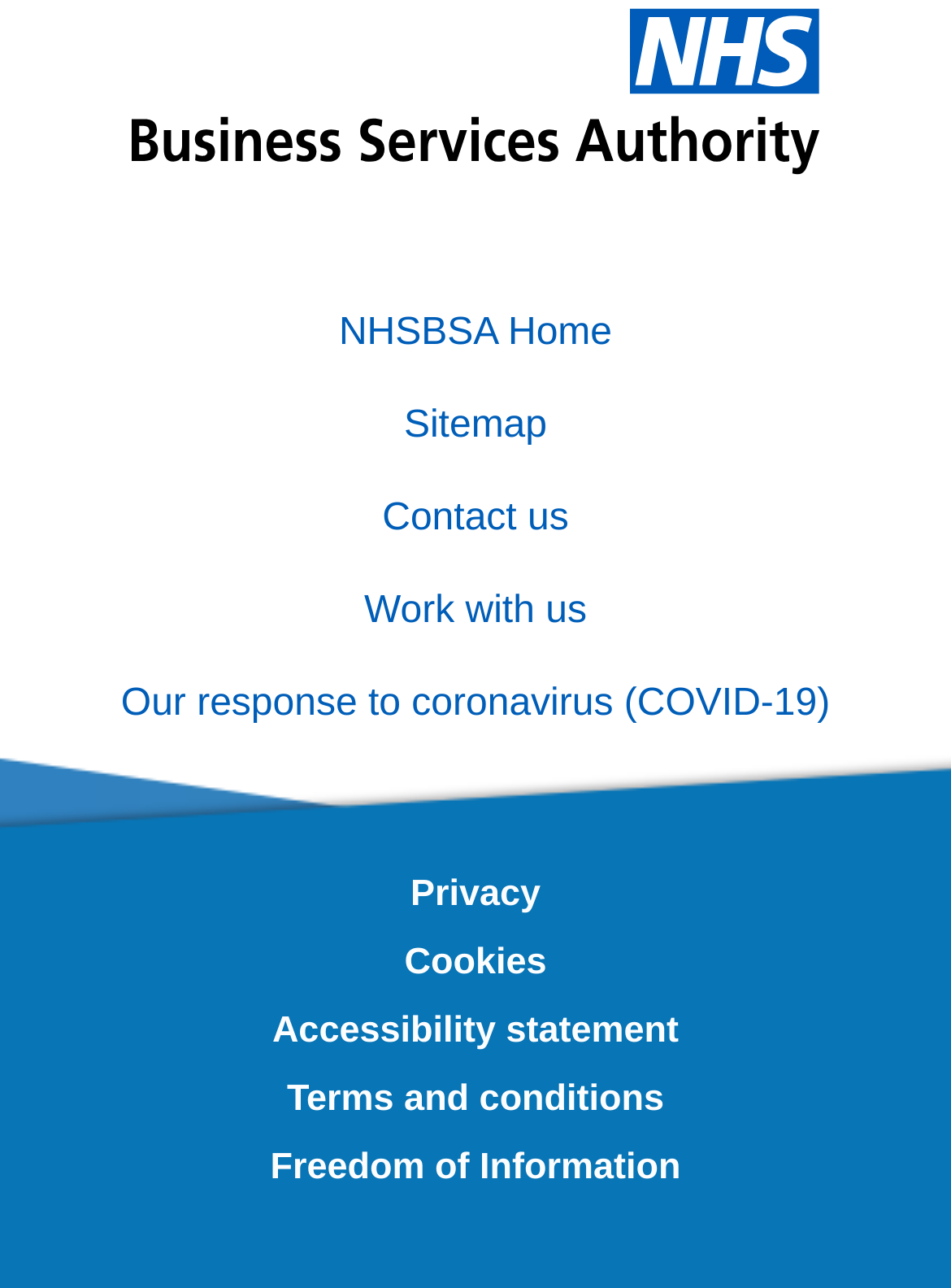Find the bounding box coordinates of the area to click in order to follow the instruction: "Go to NHSBSA Home".

[0.356, 0.243, 0.644, 0.275]